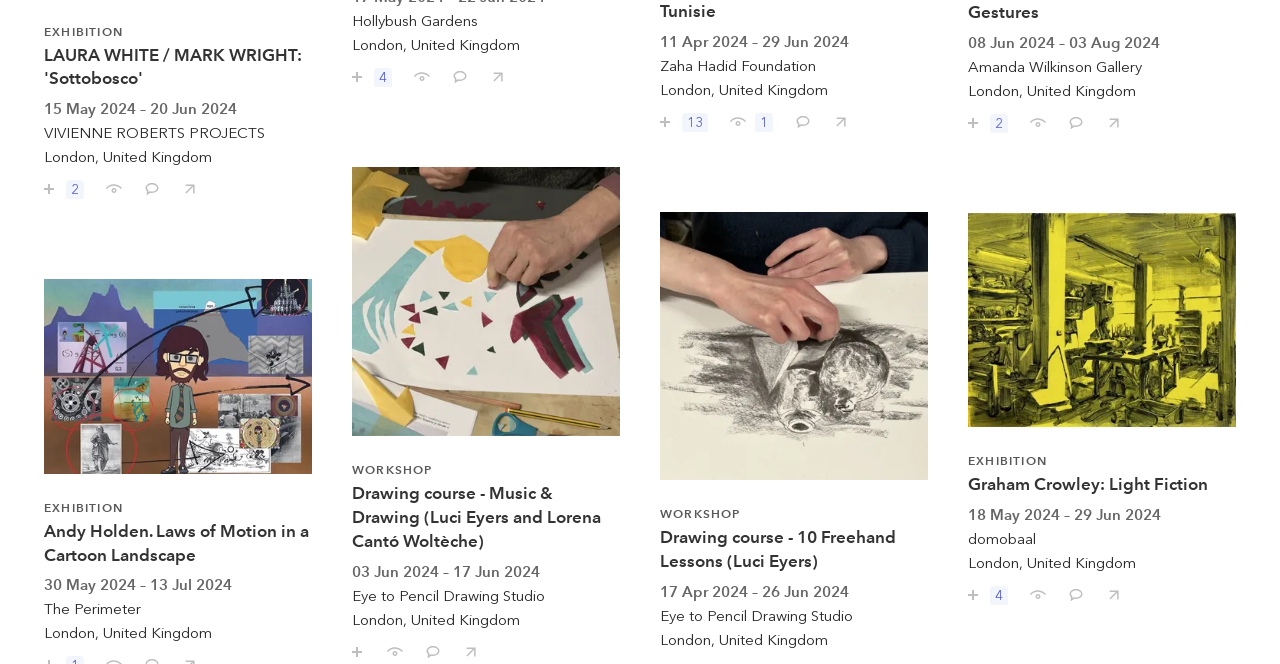Please locate the clickable area by providing the bounding box coordinates to follow this instruction: "Save LAURA WHITE / MARK WRIGHT: 'Sottobosco'".

[0.023, 0.255, 0.073, 0.3]